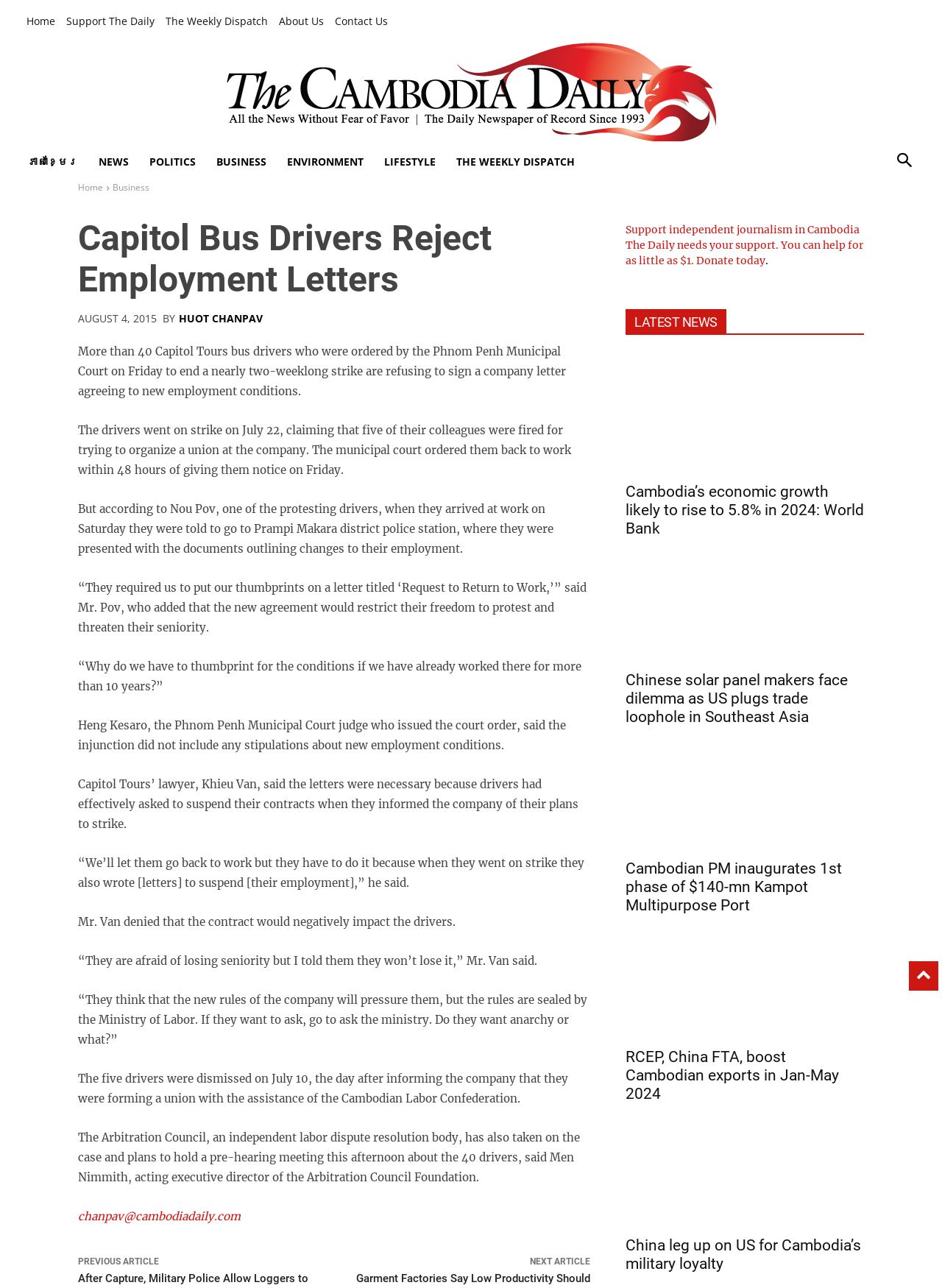Who is the author of the main article?
Using the information from the image, give a concise answer in one word or a short phrase.

HUOT CHANPAV